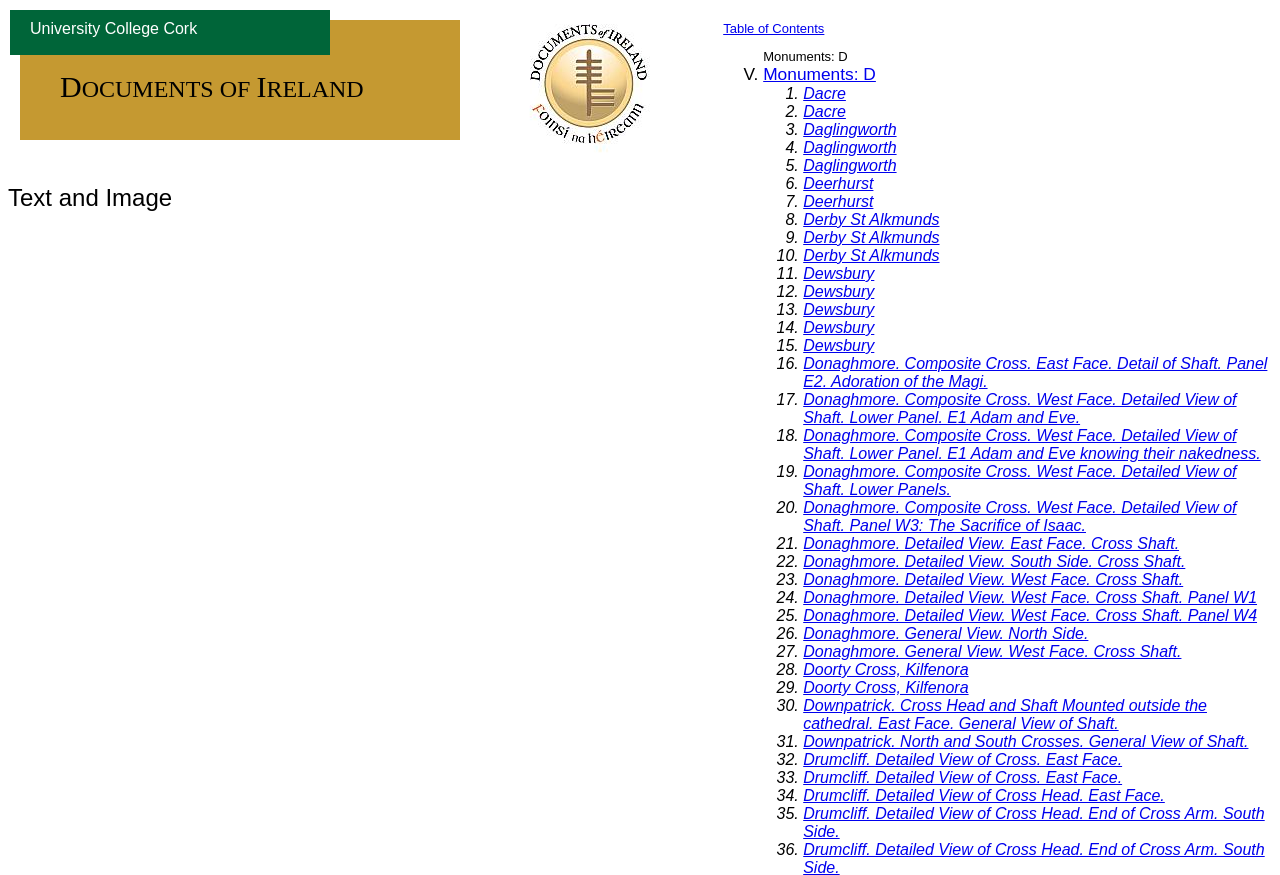What is the text of the first heading?
Based on the visual, give a brief answer using one word or a short phrase.

DOCUMENTS OF IRELAND